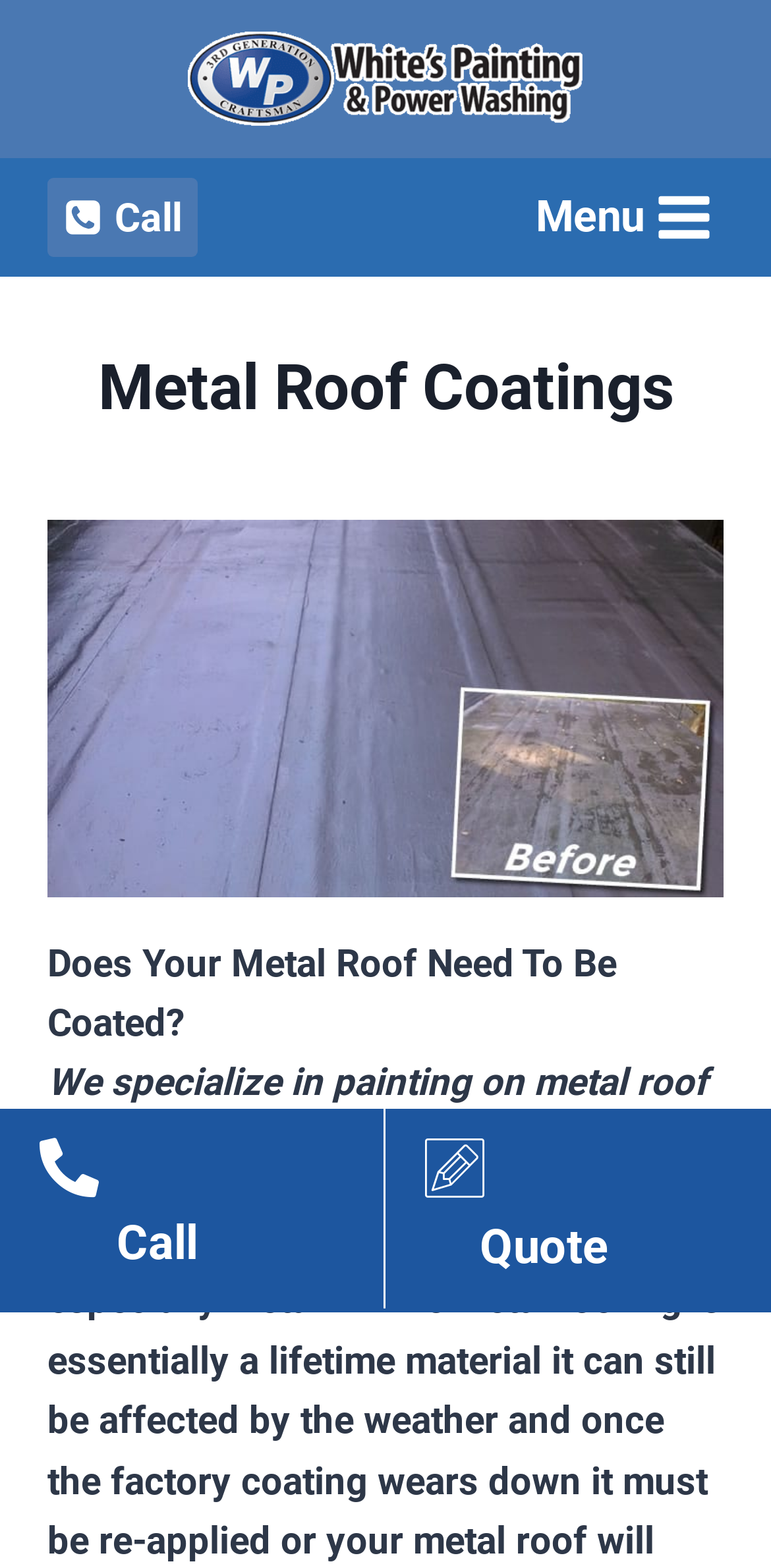What is the main title displayed on this webpage?

Metal Roof Coatings